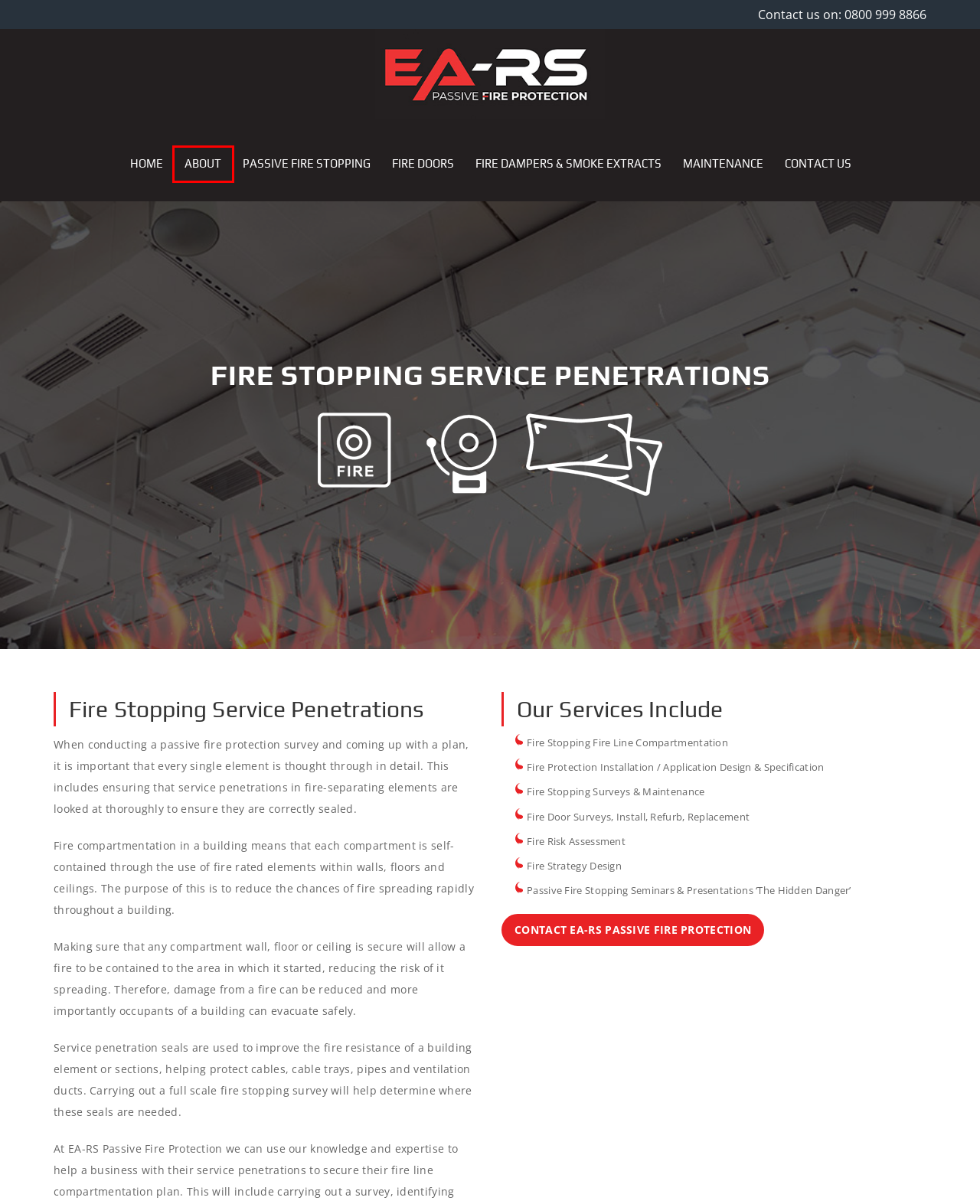Look at the screenshot of a webpage where a red rectangle bounding box is present. Choose the webpage description that best describes the new webpage after clicking the element inside the red bounding box. Here are the candidates:
A. About
B. Terms
C. Maintenance
D. Contact Us
E. Fire Dampers & Smoke Extracts
F. Passive Fire Stopping
G. EA-RS Passive Fire Protection
H. Fire Doors

A